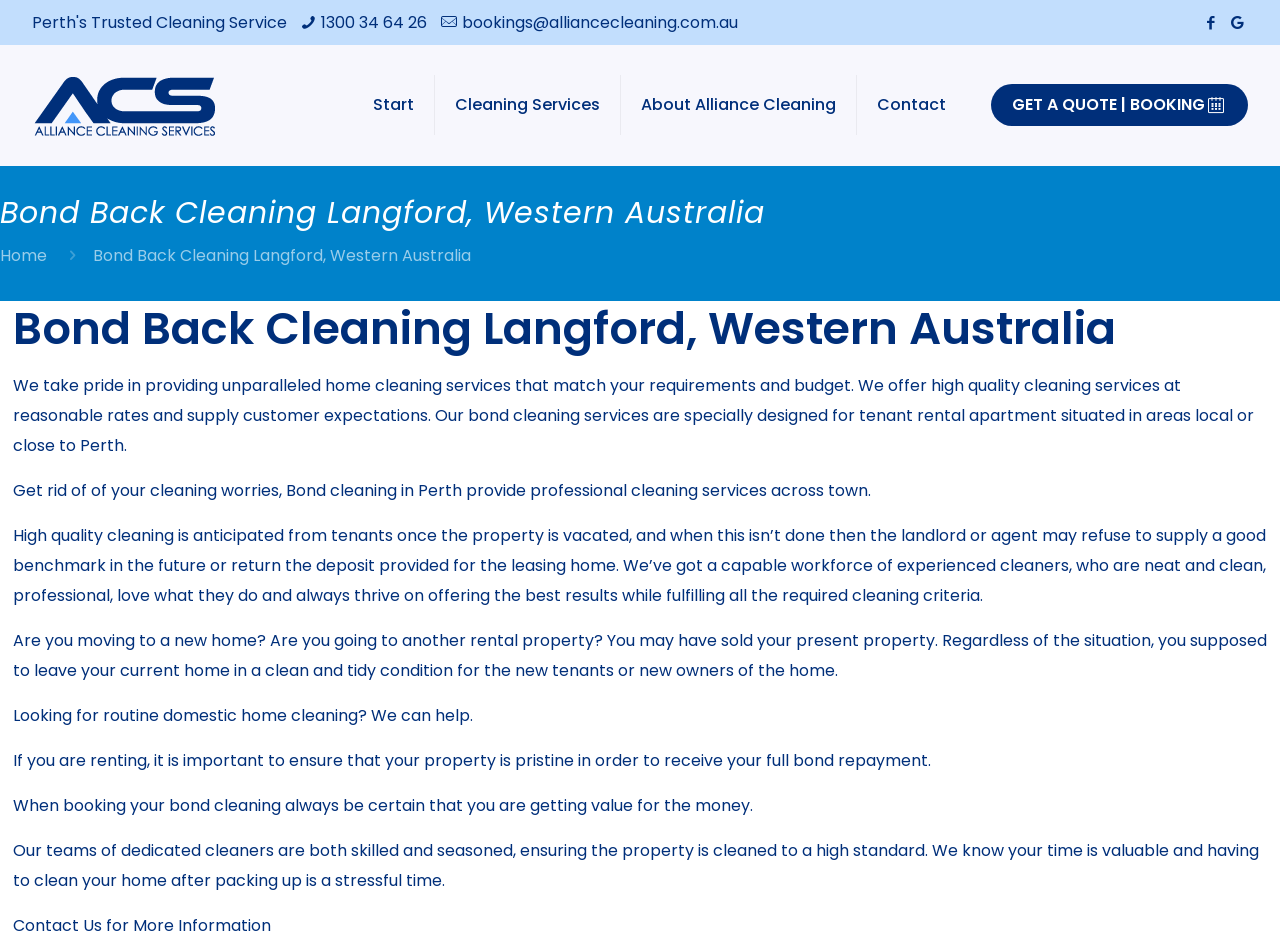Locate the bounding box coordinates of the clickable part needed for the task: "Call the phone number".

[0.251, 0.012, 0.334, 0.036]